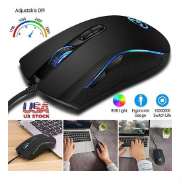Create a detailed narrative of what is happening in the image.

This image showcases a sleek, ergonomic gaming mouse designed for optimal performance and comfort. The mouse features adjustable DPI settings, allowing users to customize sensitivity for various gaming scenarios. Its black, textured surface is complemented by vibrant RGB lighting accents for an enhanced aesthetic appeal. 

In addition to the main image of the mouse, there are visuals demonstrating its functionality, including how it can be effectively used with laptops and desktops. The mouse is positioned prominently as a quality accessory for gamers, signaling a balance between style and functionality. Notably, it is indicated as being available for purchase in the USA, underscoring convenience and fast delivery options. This product is an excellent choice for gamers seeking precision and comfort during extended play sessions.